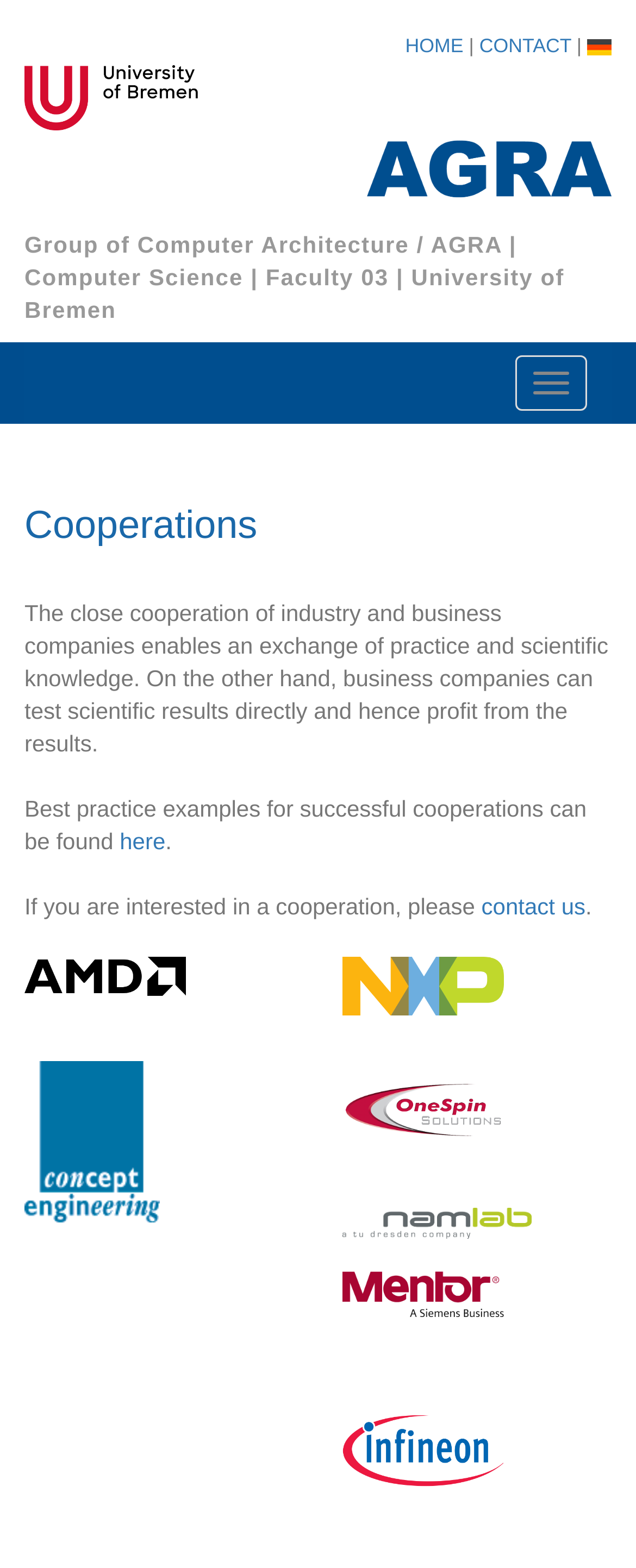Identify the bounding box coordinates of the section to be clicked to complete the task described by the following instruction: "show navigation". The coordinates should be four float numbers between 0 and 1, formatted as [left, top, right, bottom].

[0.81, 0.226, 0.923, 0.261]